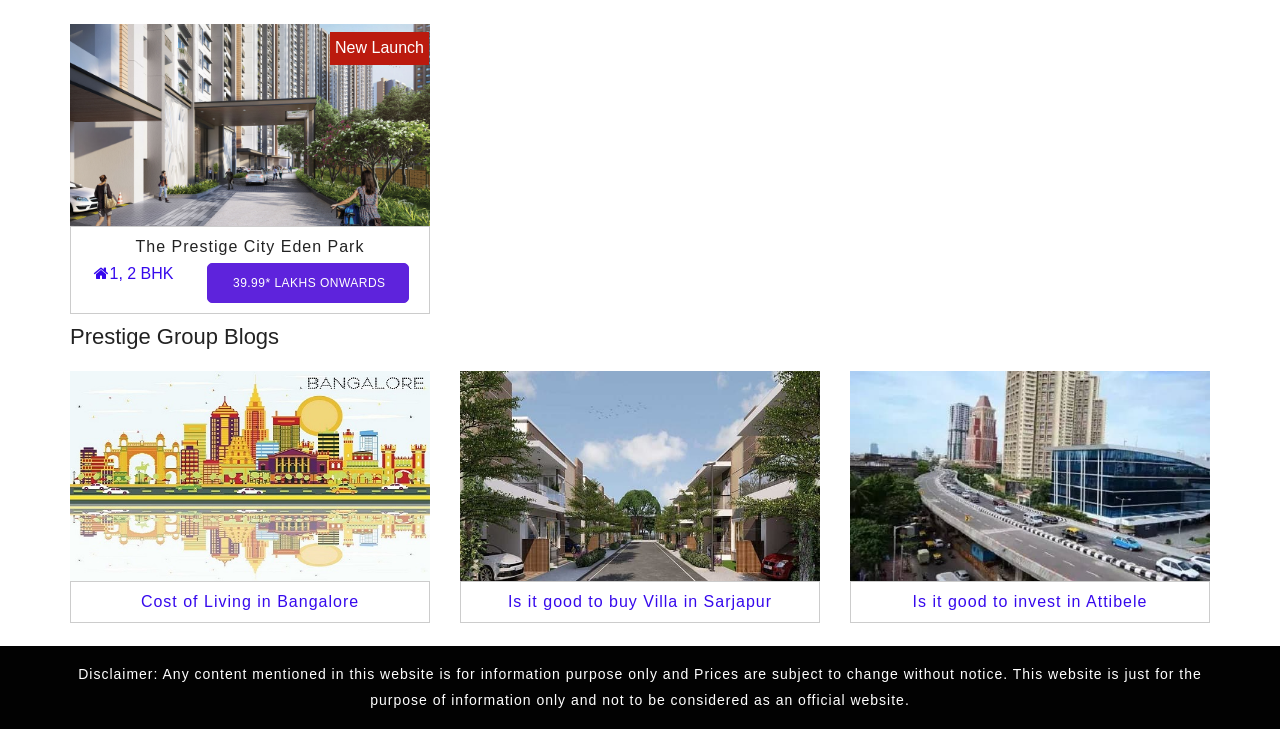Locate the bounding box coordinates of the element you need to click to accomplish the task described by this instruction: "Click on The Prestige City Eden Park New Launch".

[0.055, 0.157, 0.336, 0.18]